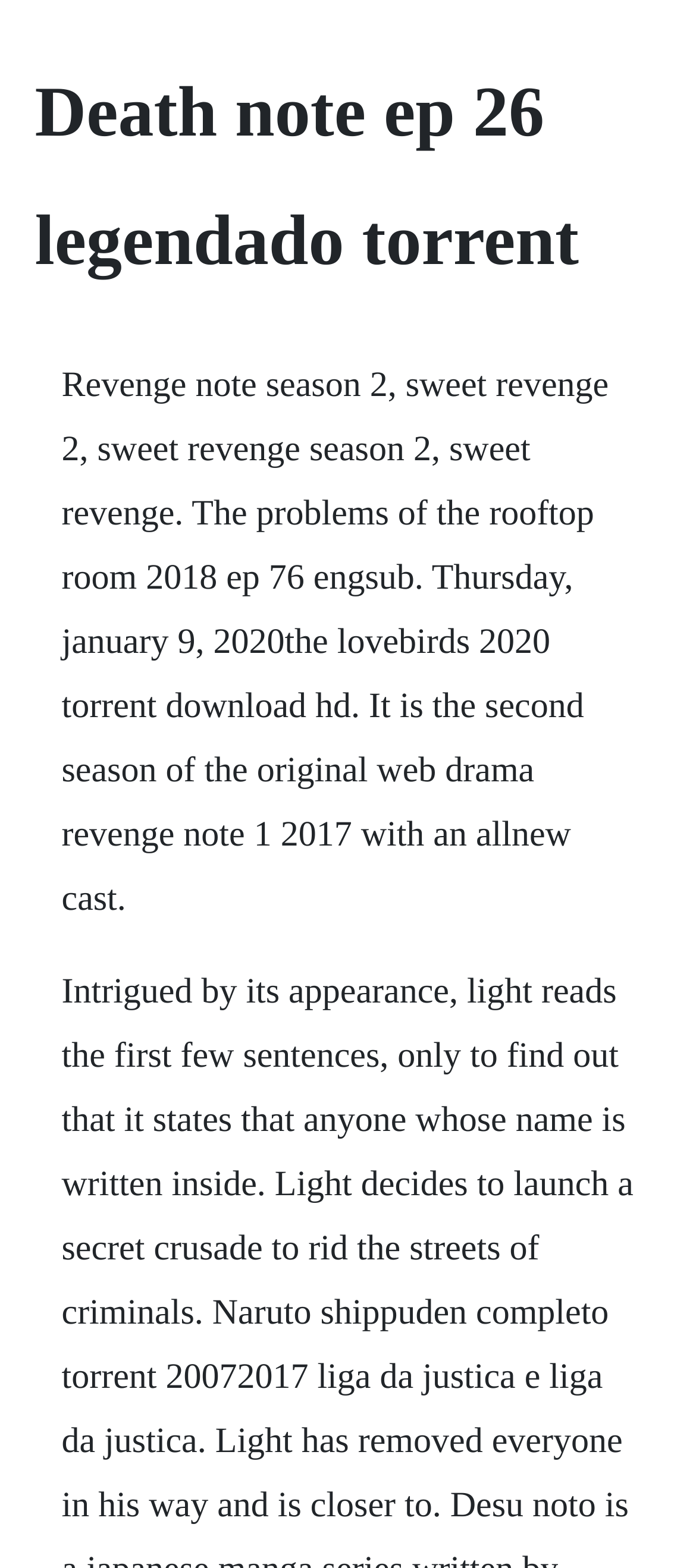Locate the heading on the webpage and return its text.

Death note ep 26 legendado torrent